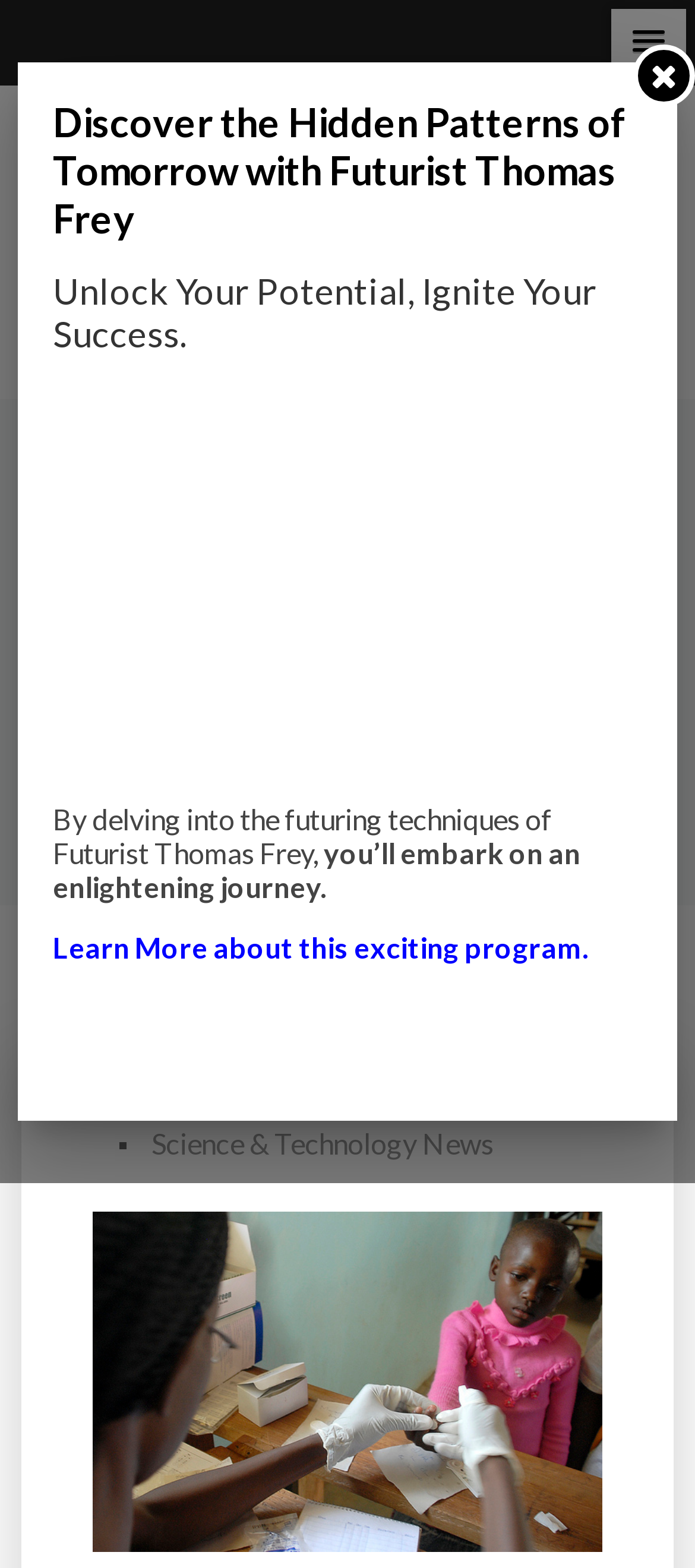Determine the bounding box coordinates of the UI element described below. Use the format (top-left x, top-left y, bottom-right x, bottom-right y) with floating point numbers between 0 and 1: Back

None